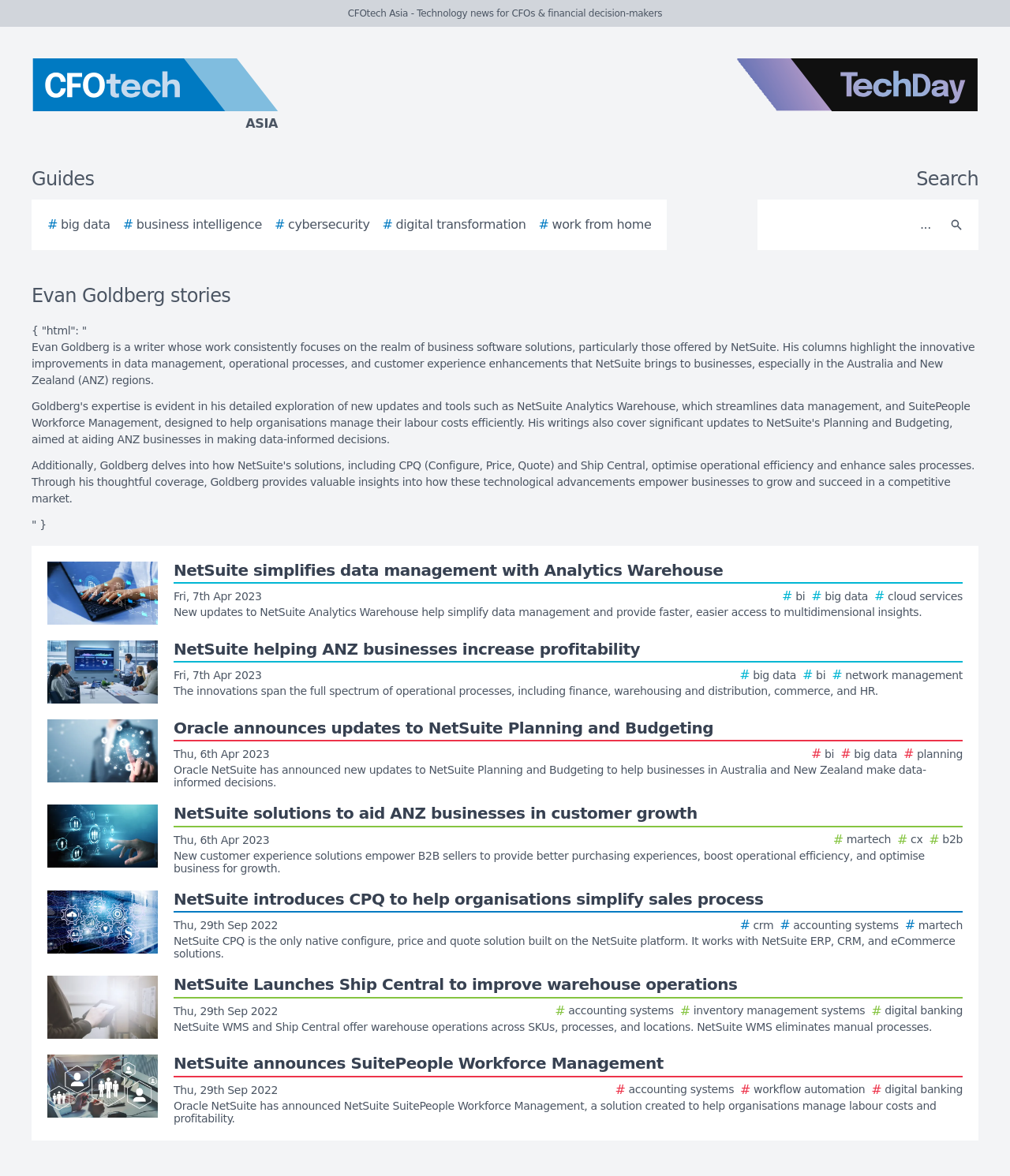Specify the bounding box coordinates of the element's area that should be clicked to execute the given instruction: "View NetSuite simplifies data management with Analytics Warehouse story". The coordinates should be four float numbers between 0 and 1, i.e., [left, top, right, bottom].

[0.047, 0.478, 0.953, 0.531]